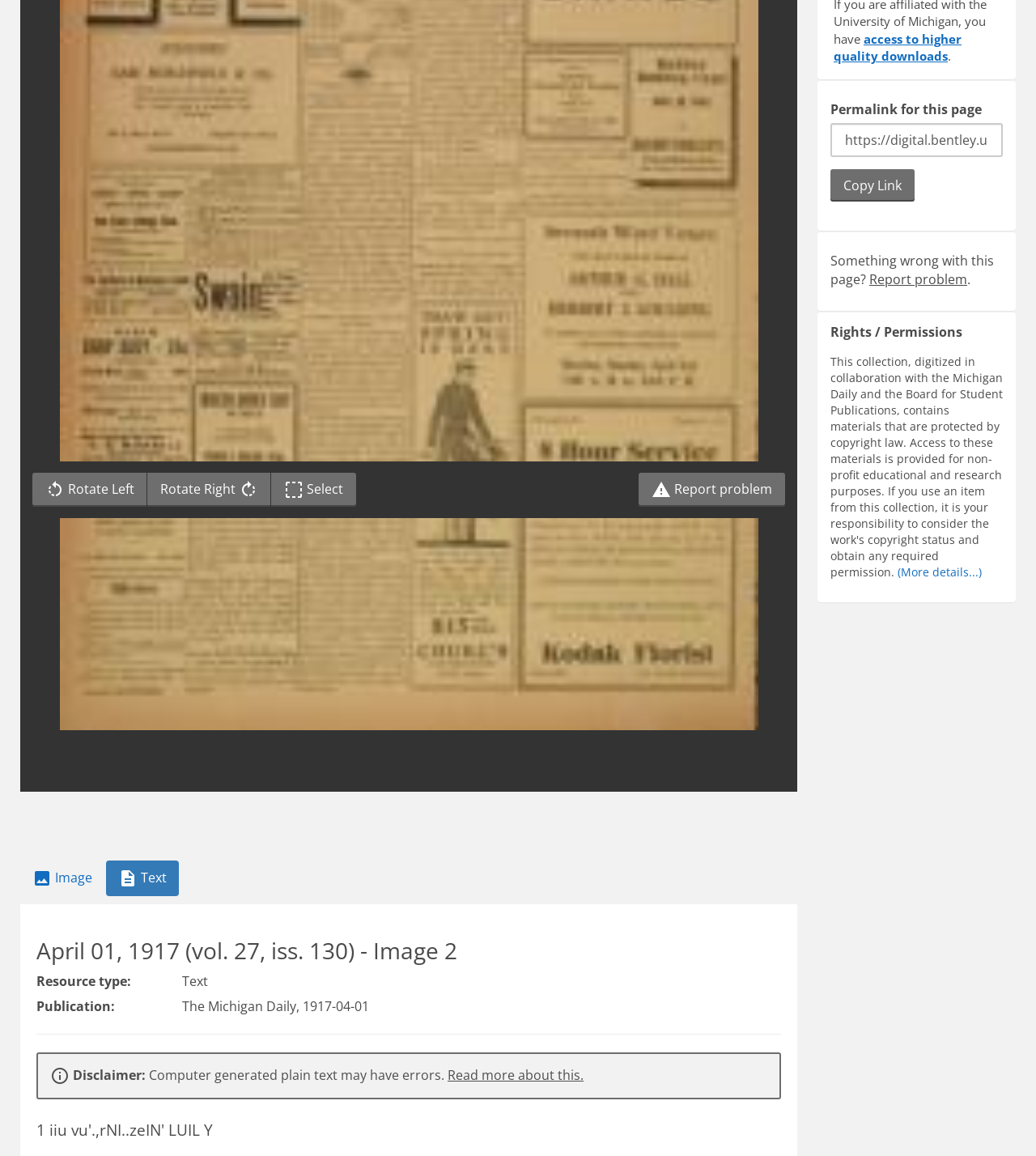Given the element description "Submit" in the screenshot, predict the bounding box coordinates of that UI element.

None